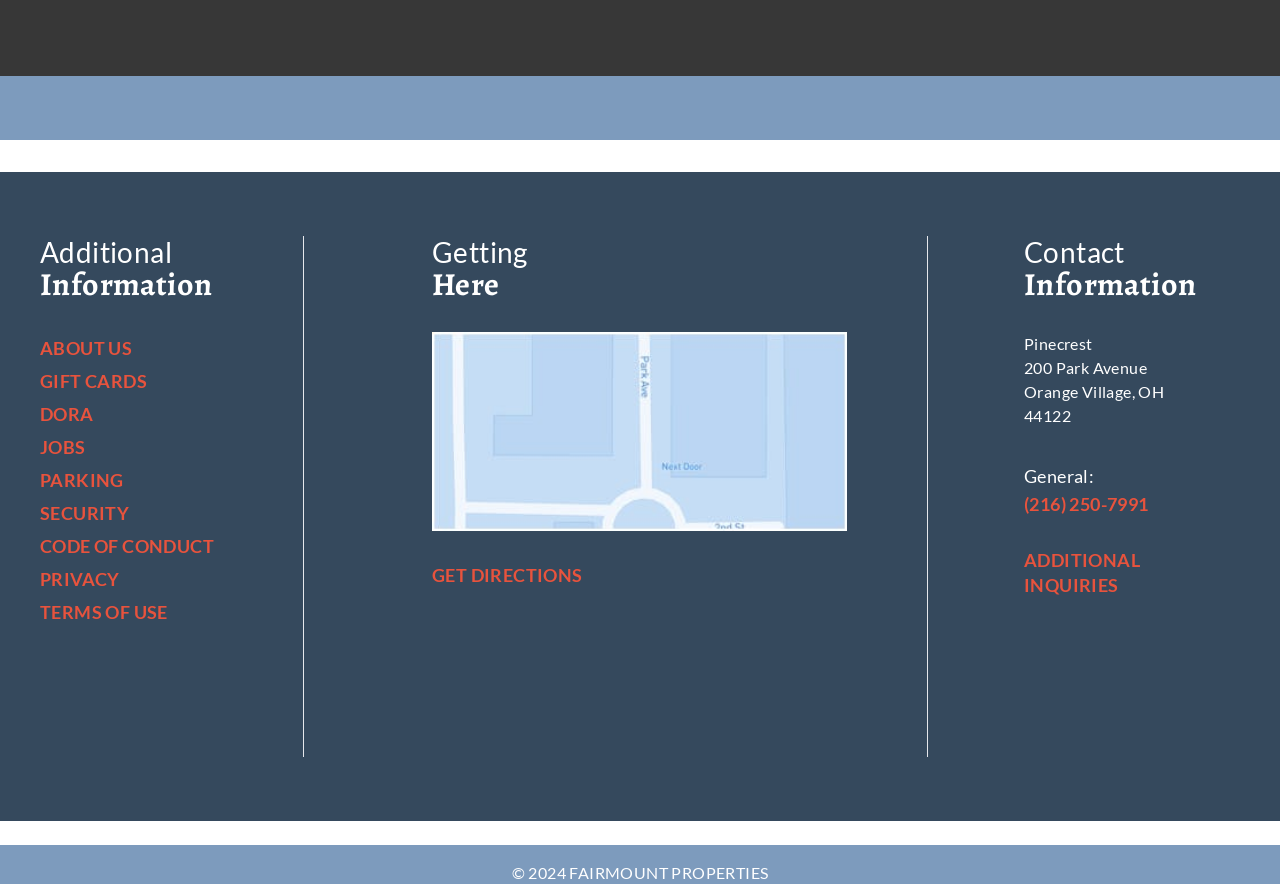Analyze the image and answer the question with as much detail as possible: 
What is the phone number for general inquiries?

I found the answer by looking at the contact information section, where it says 'General: (216) 250-7991'.